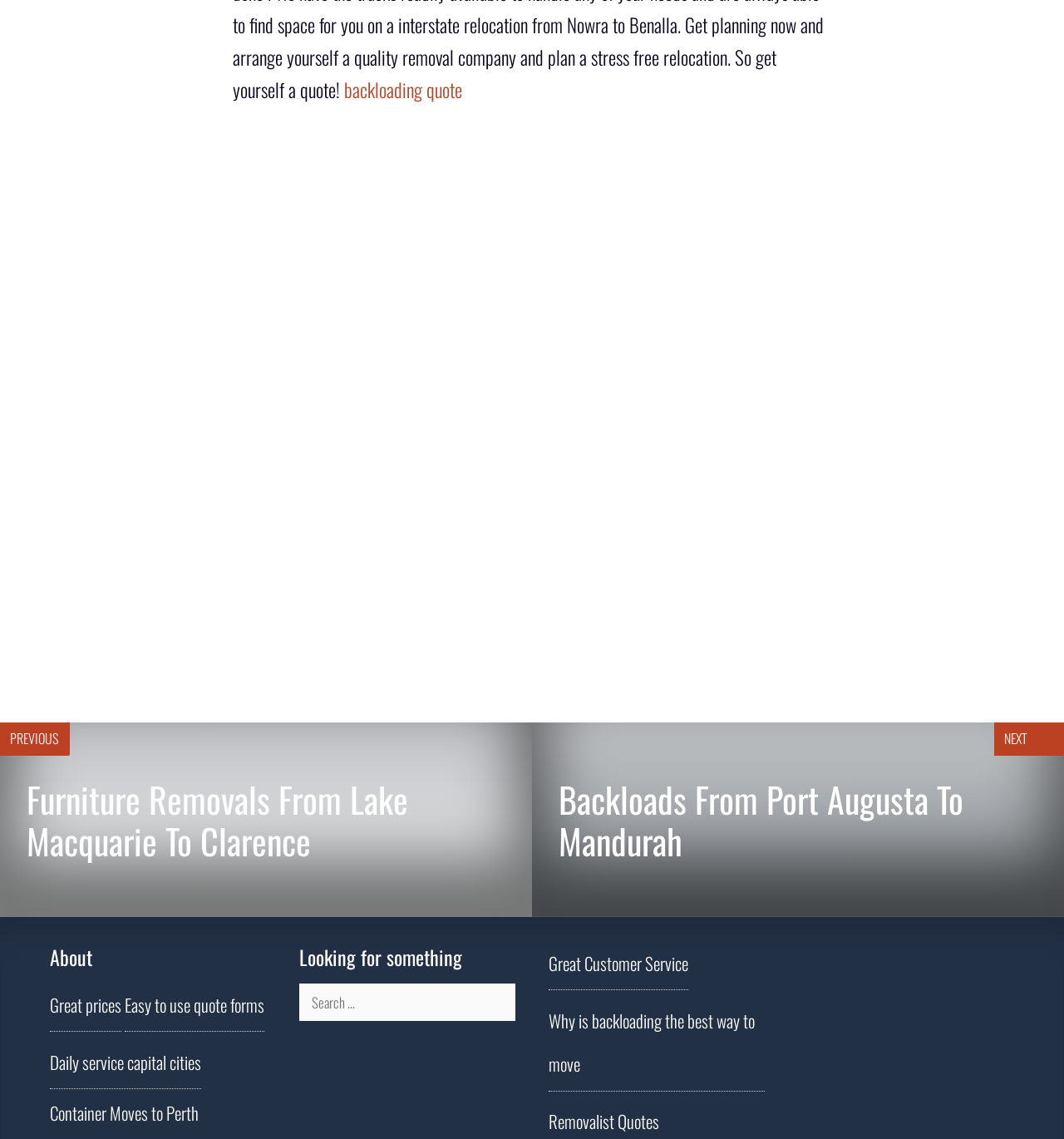Find the bounding box coordinates for the UI element that matches this description: "Removalist Quotes".

[0.516, 0.973, 0.62, 0.996]